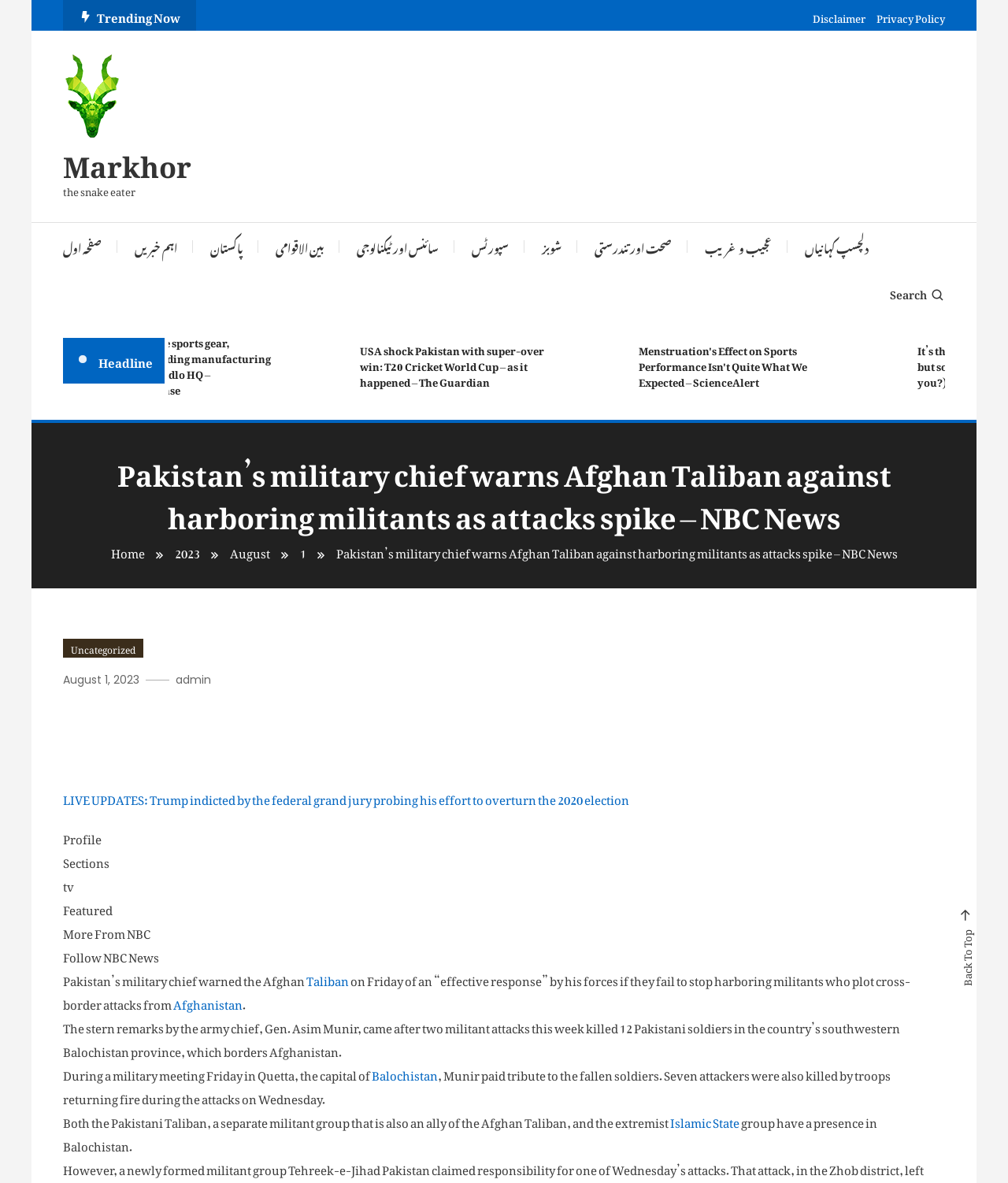Locate the bounding box coordinates for the element described below: "August". The coordinates must be four float values between 0 and 1, formatted as [left, top, right, bottom].

[0.228, 0.452, 0.268, 0.478]